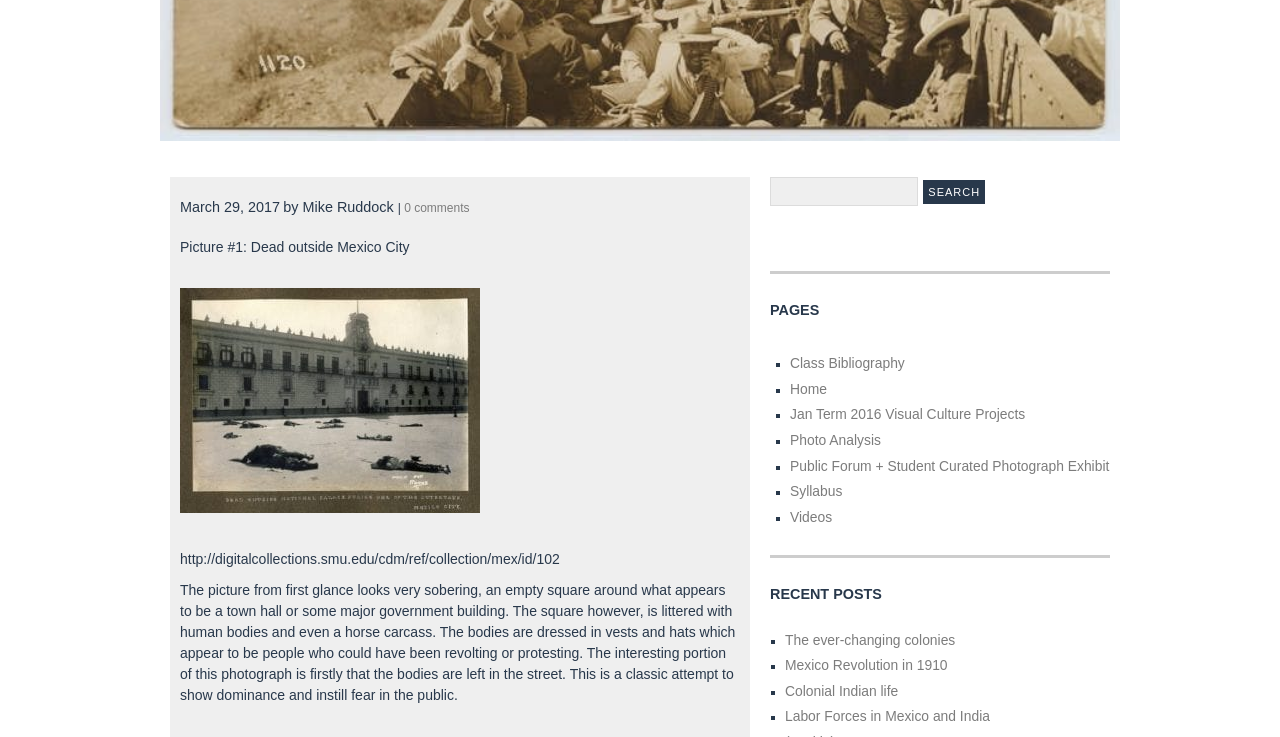From the webpage screenshot, predict the bounding box coordinates (top-left x, top-left y, bottom-right x, bottom-right y) for the UI element described here: Class Bibliography

[0.617, 0.482, 0.707, 0.503]